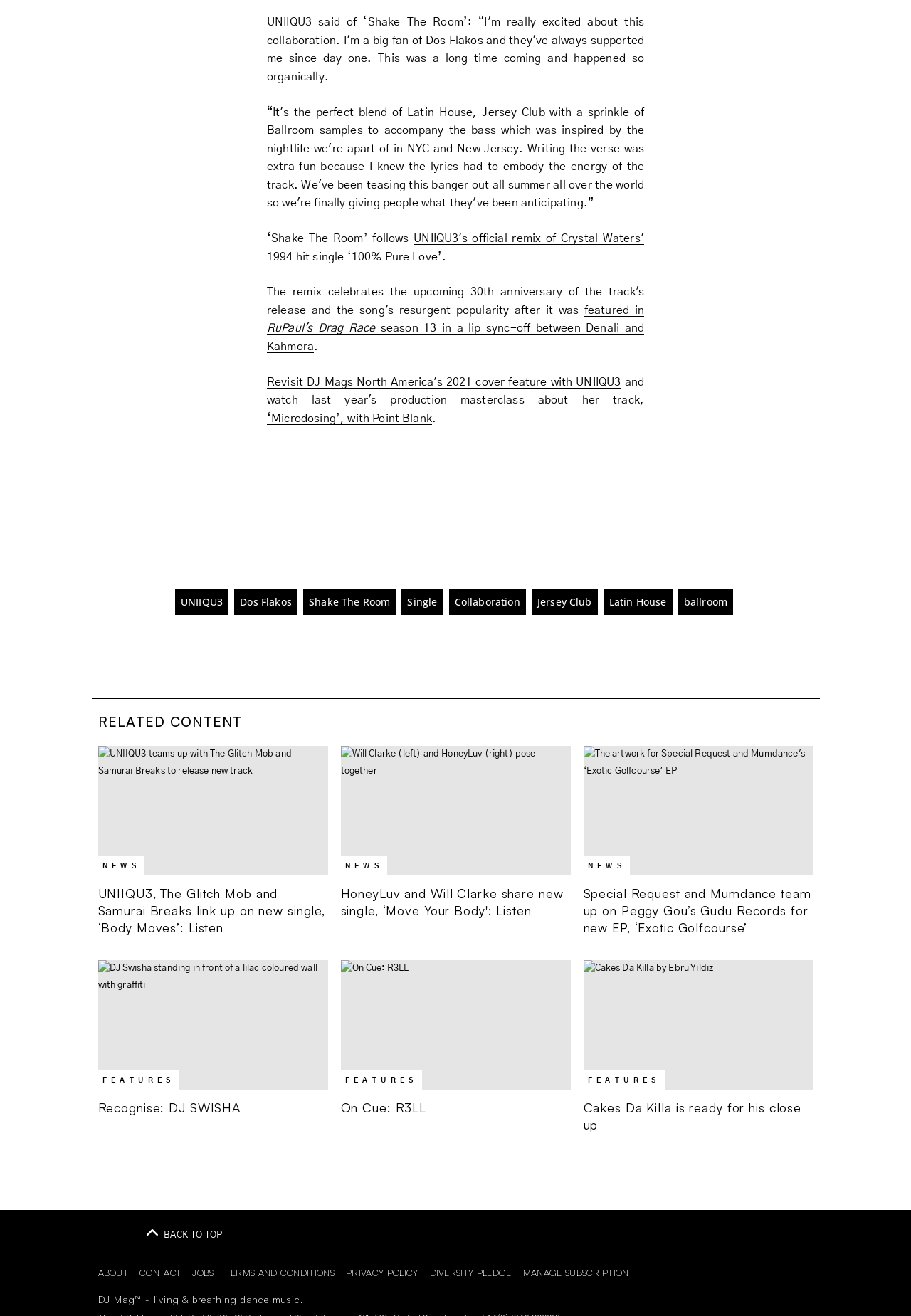What is the type of music mentioned in the third article?
Look at the image and respond with a one-word or short-phrase answer.

Jersey Club